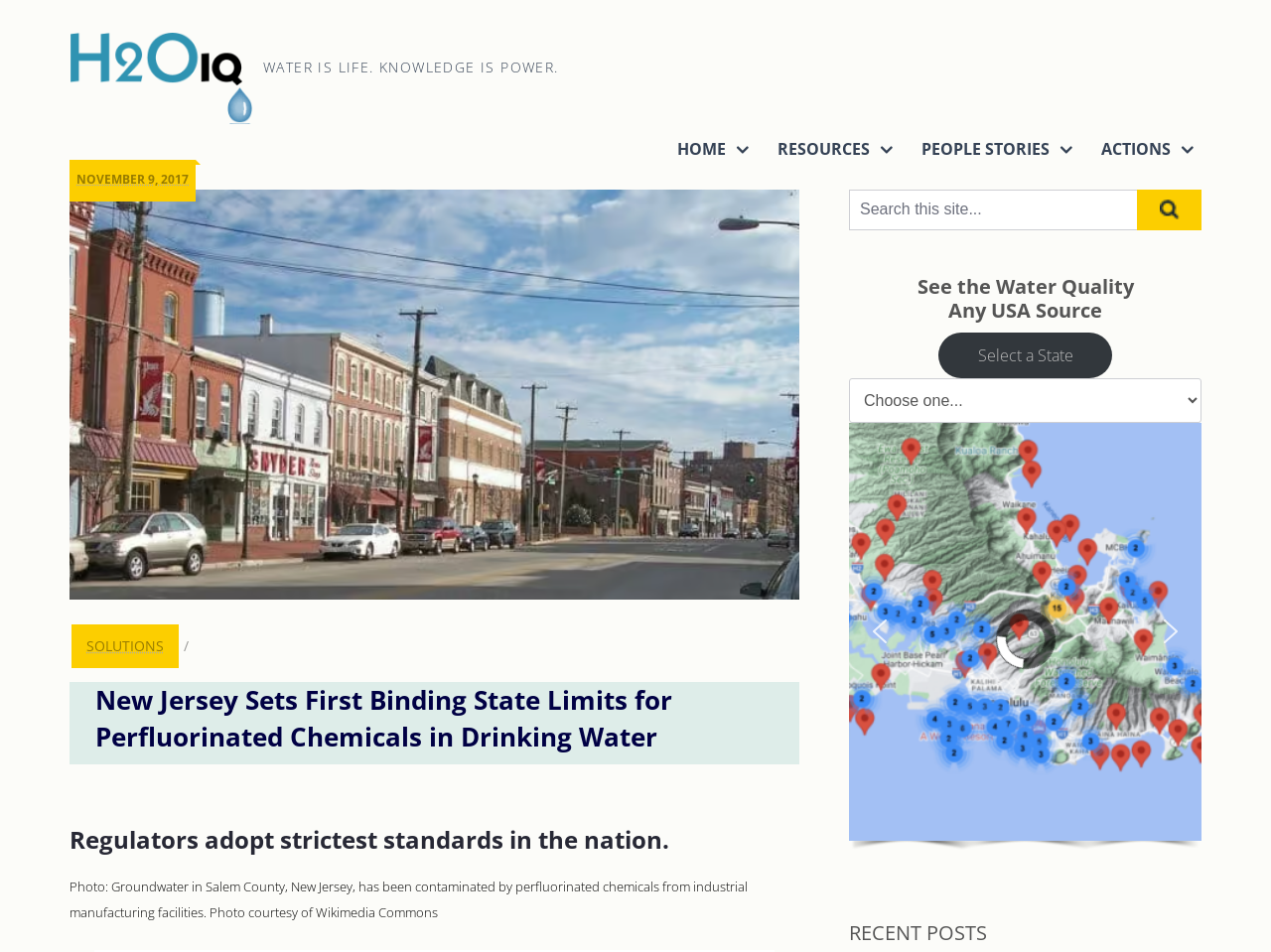Locate the bounding box coordinates of the clickable region necessary to complete the following instruction: "View recent posts". Provide the coordinates in the format of four float numbers between 0 and 1, i.e., [left, top, right, bottom].

[0.668, 0.967, 0.945, 0.992]